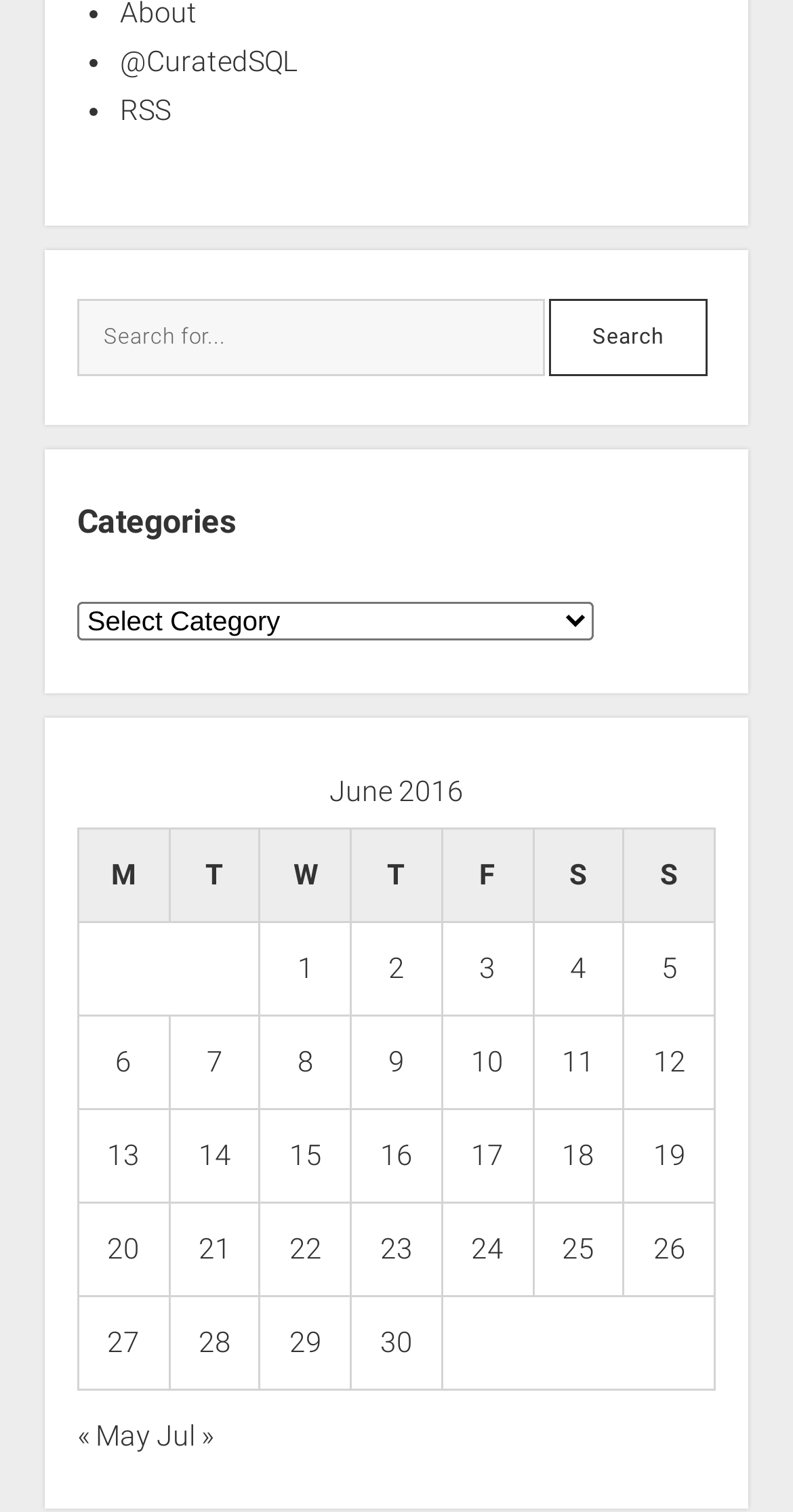Identify the bounding box coordinates of the clickable region necessary to fulfill the following instruction: "View posts published on June 1, 2016". The bounding box coordinates should be four float numbers between 0 and 1, i.e., [left, top, right, bottom].

[0.375, 0.63, 0.395, 0.651]